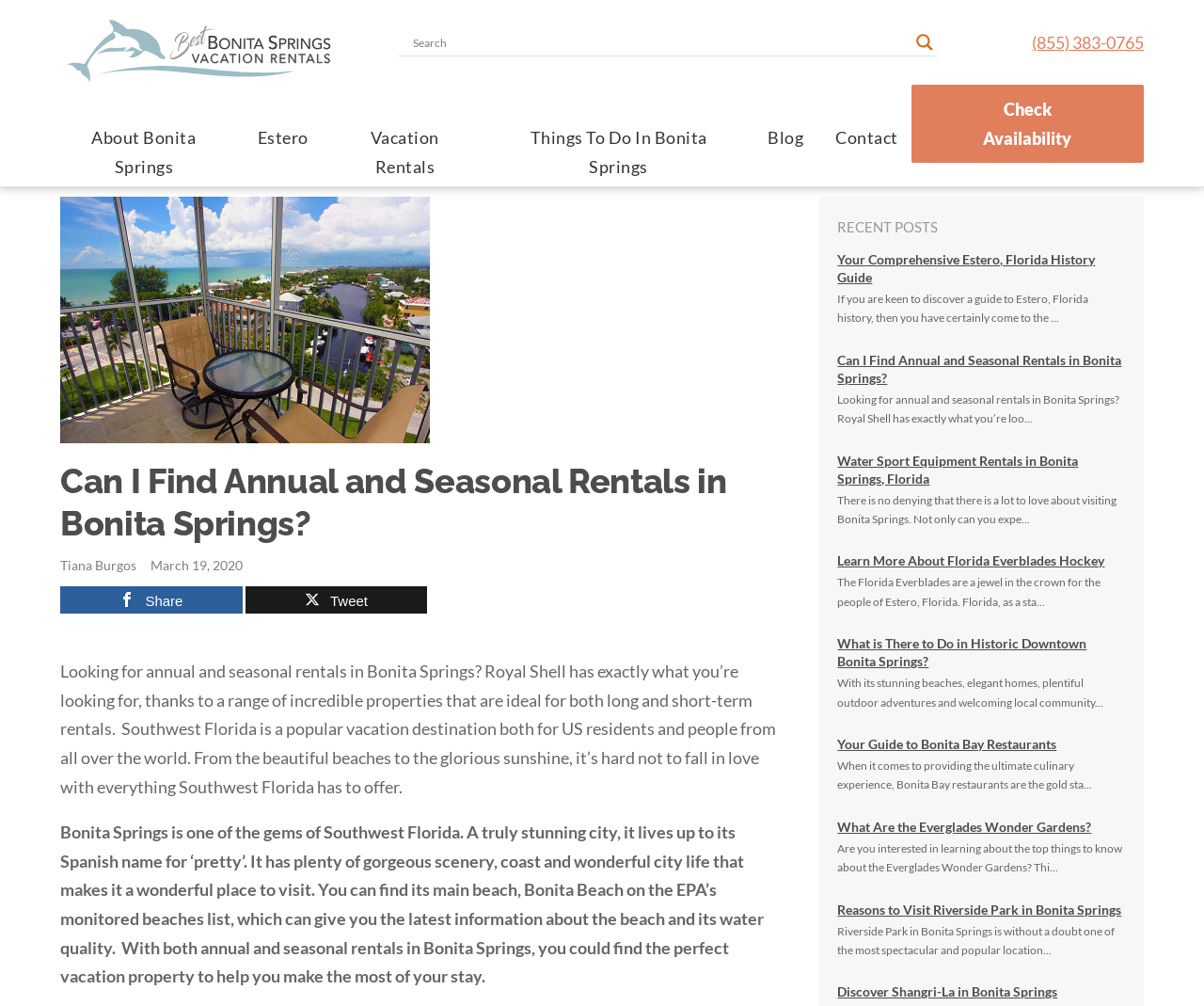Extract the bounding box coordinates of the UI element described by: "aria-label="Search input" name="phrase" placeholder="Search"". The coordinates should include four float numbers ranging from 0 to 1, e.g., [left, top, right, bottom].

[0.343, 0.029, 0.712, 0.055]